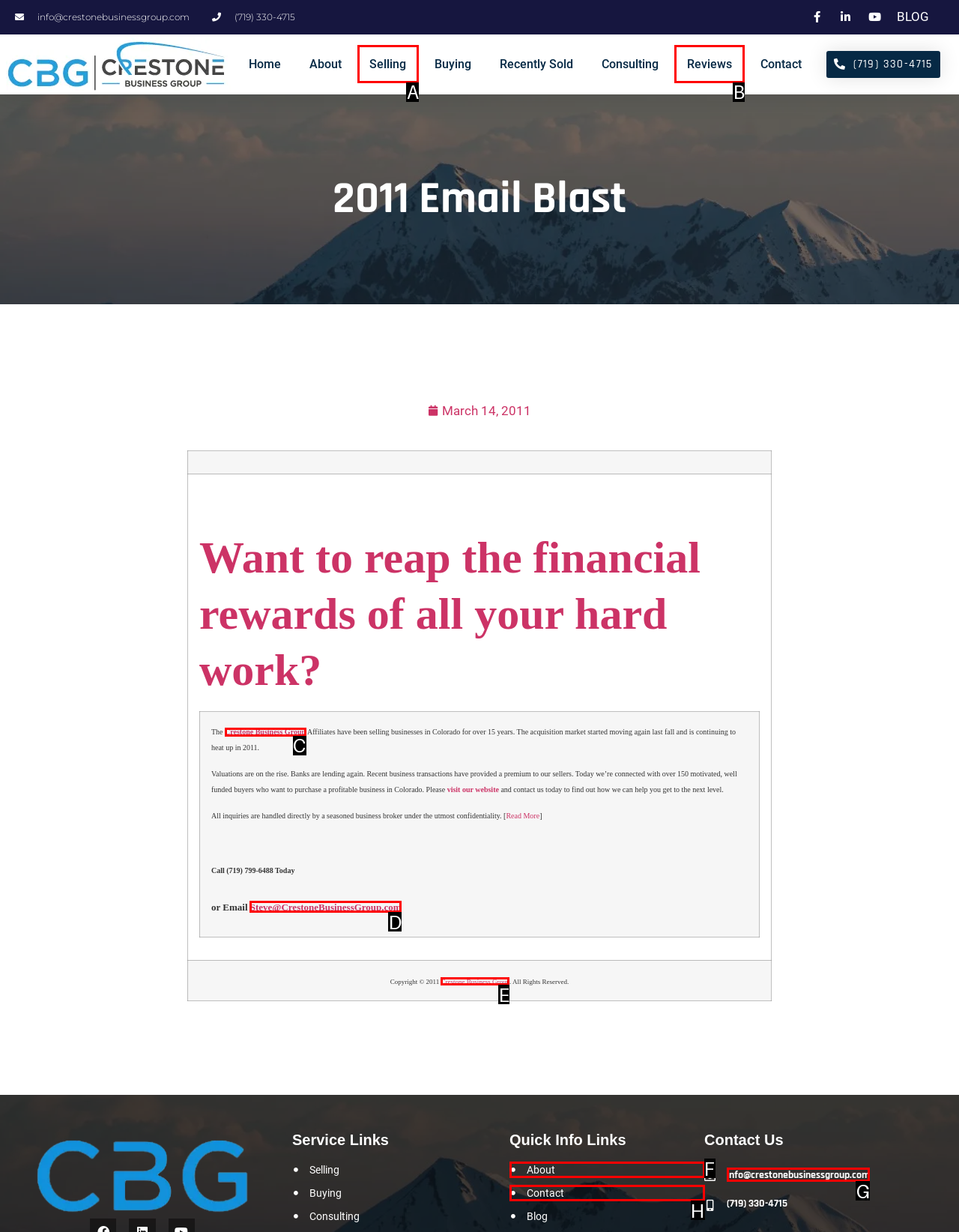Indicate the UI element to click to perform the task: Read the article 'K2: Align text with Images'. Reply with the letter corresponding to the chosen element.

None